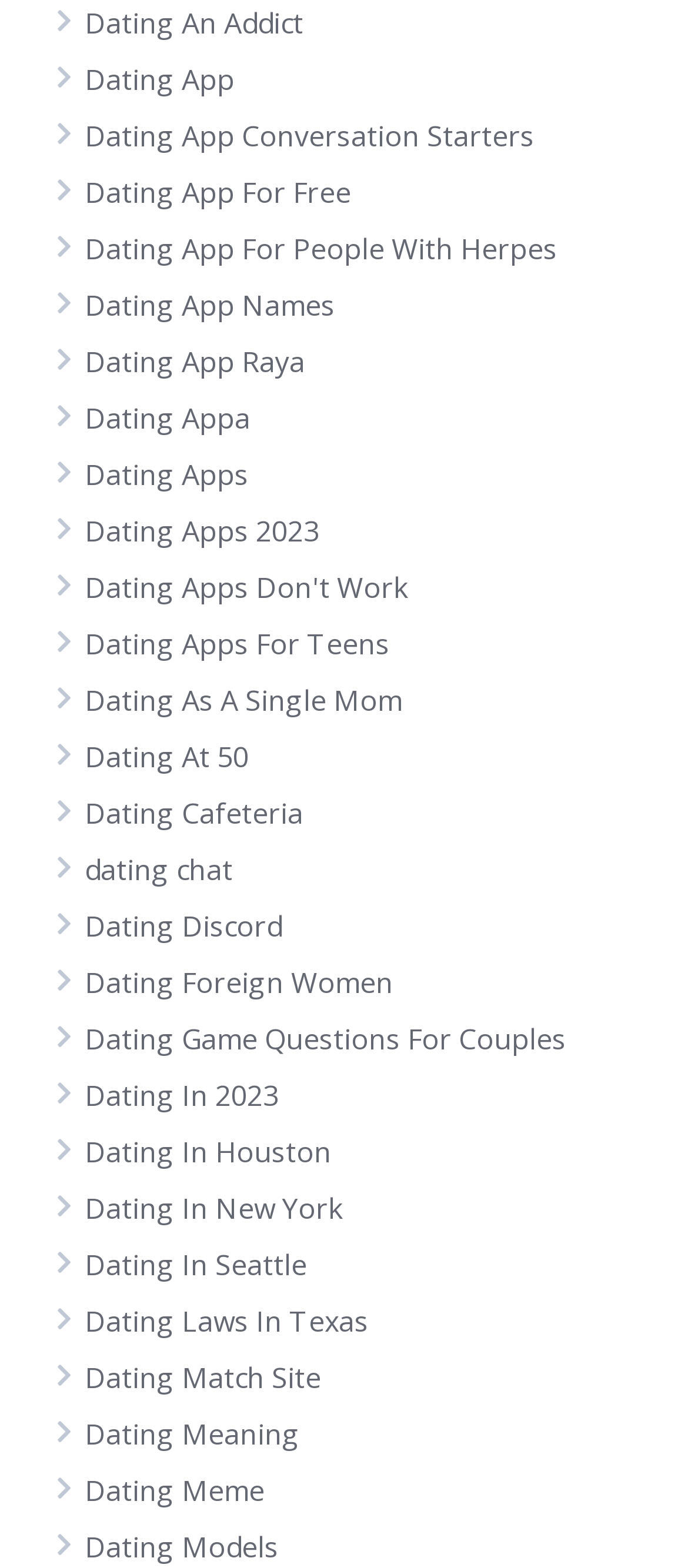What is the vertical position of the link 'Dating In Houston'?
Look at the image and respond with a one-word or short-phrase answer.

Middle